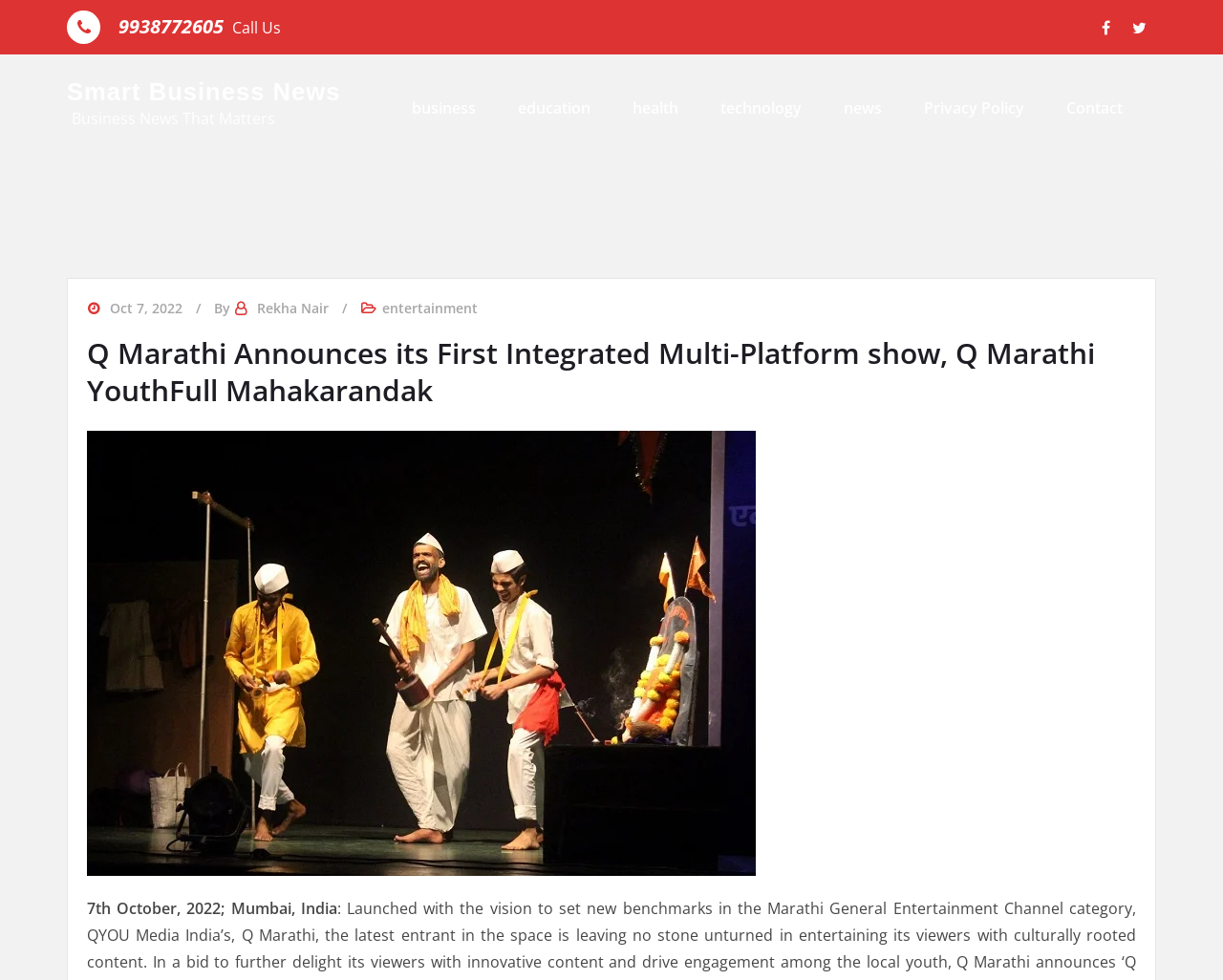What is the category of the news article?
From the image, provide a succinct answer in one word or a short phrase.

entertainment